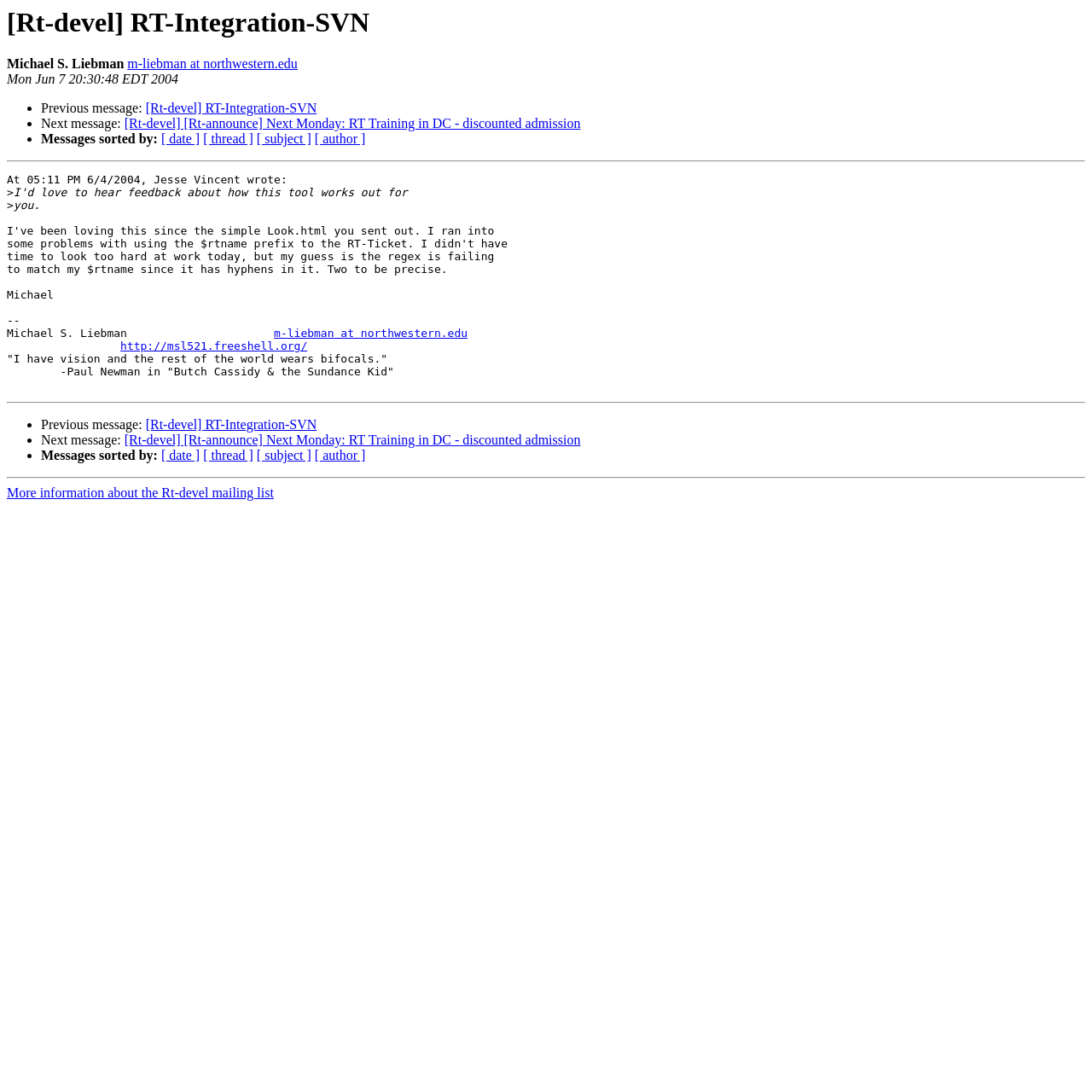Please find the bounding box coordinates of the clickable region needed to complete the following instruction: "Get more information about the Rt-devel mailing list". The bounding box coordinates must consist of four float numbers between 0 and 1, i.e., [left, top, right, bottom].

[0.006, 0.445, 0.251, 0.458]